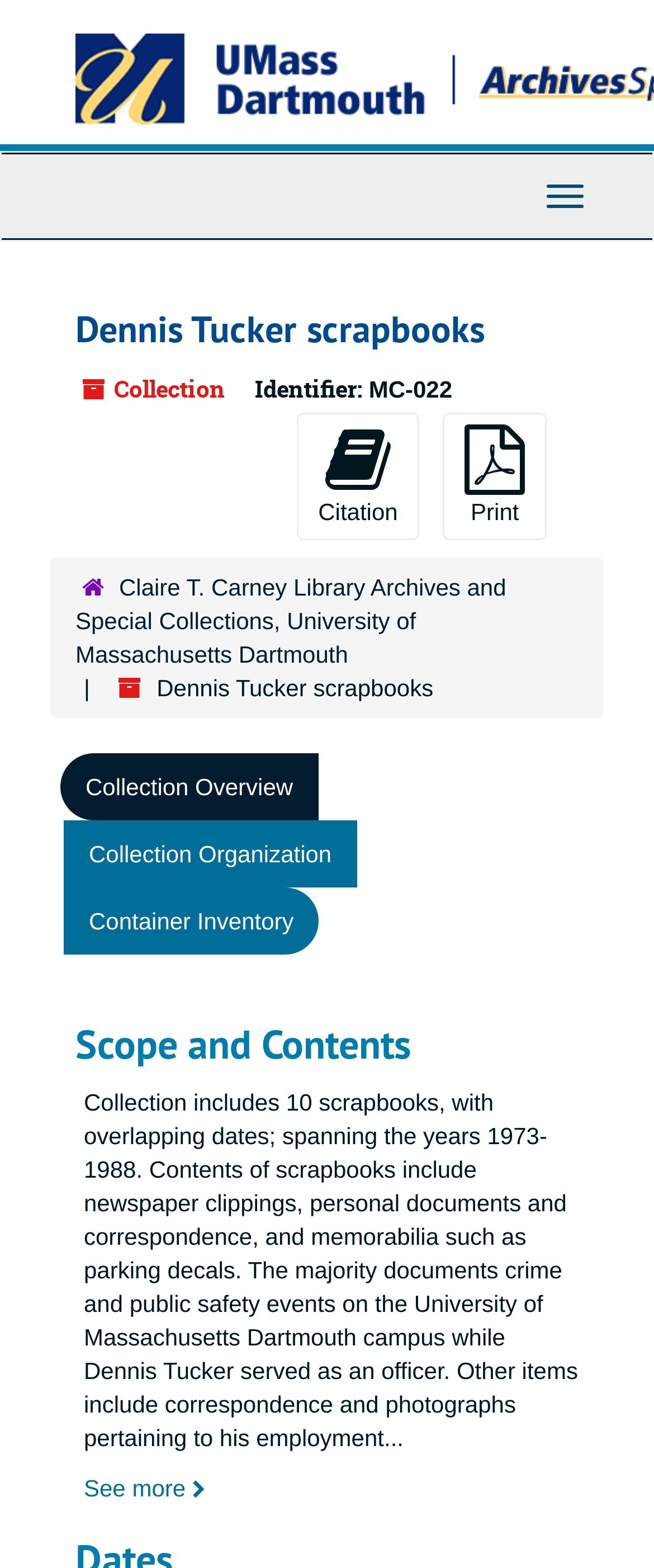How many scrapbooks are in the collection?
Kindly answer the question with as much detail as you can.

I found the answer by reading the text under 'Scope and Contents' which mentions that the collection includes 10 scrapbooks.